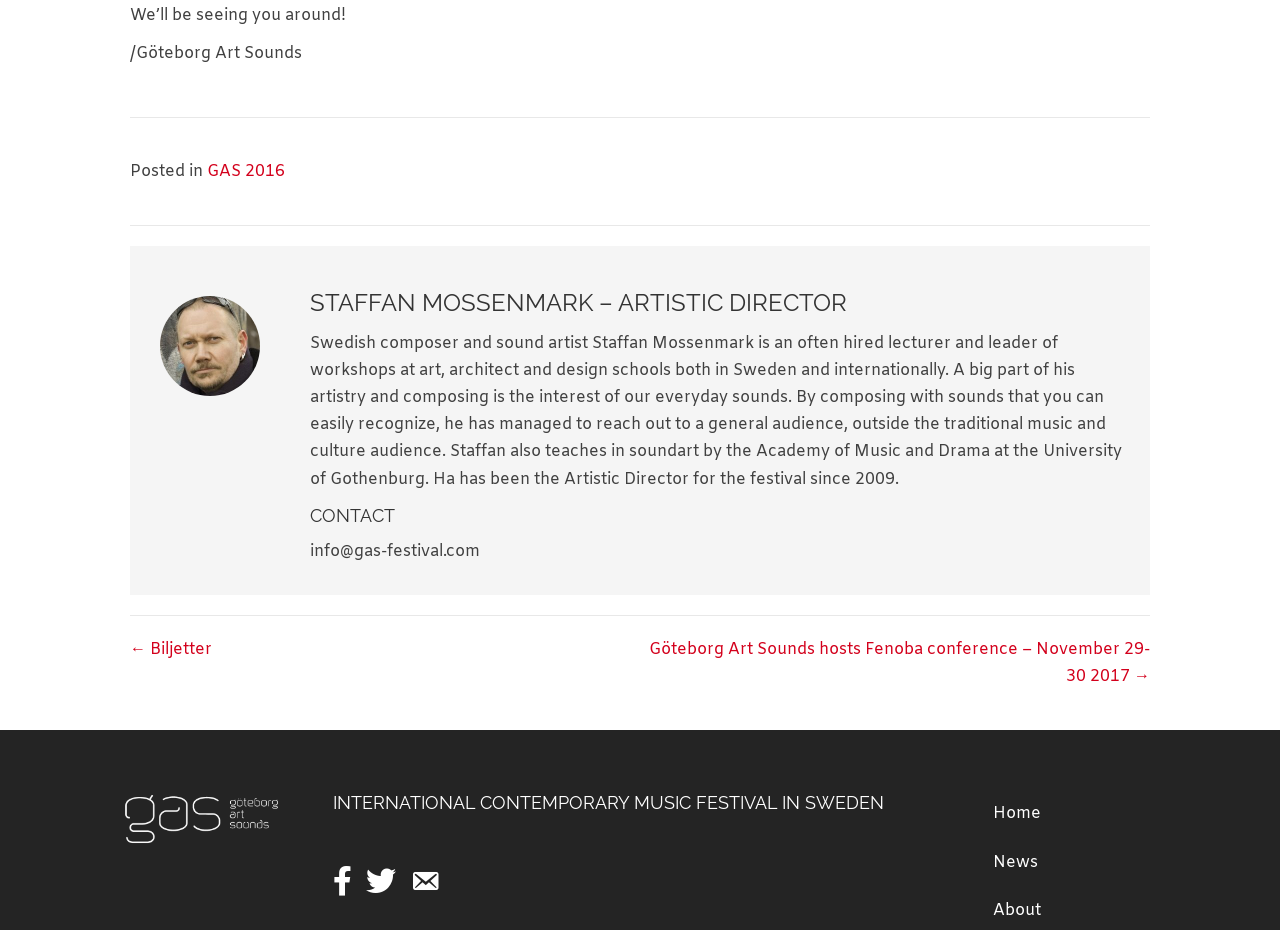What is the name of the festival?
Look at the screenshot and respond with a single word or phrase.

Göteborg Art Sounds